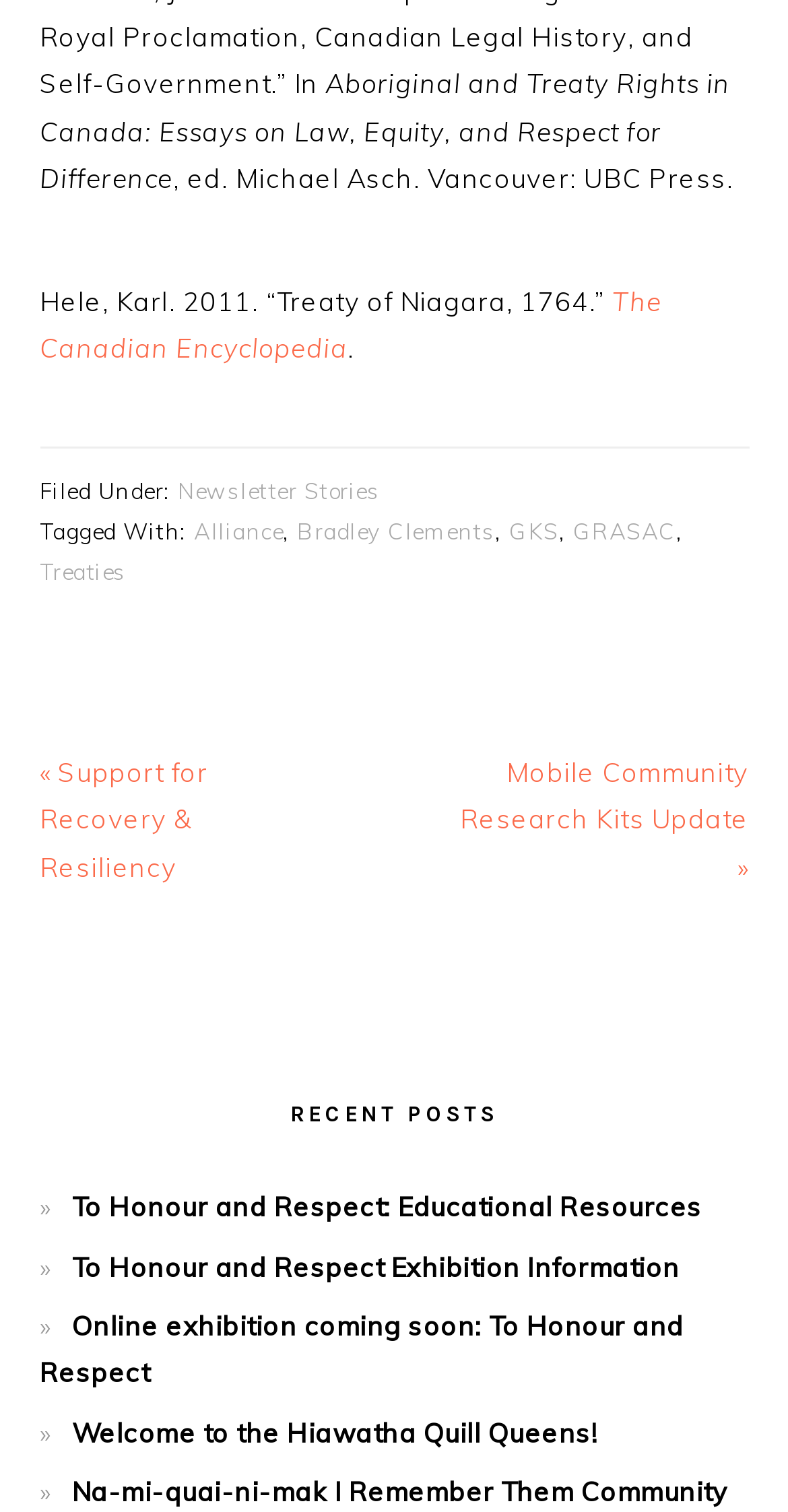Please specify the bounding box coordinates in the format (top-left x, top-left y, bottom-right x, bottom-right y), with values ranging from 0 to 1. Identify the bounding box for the UI component described as follows: The Canadian Encyclopedia

[0.05, 0.188, 0.84, 0.241]